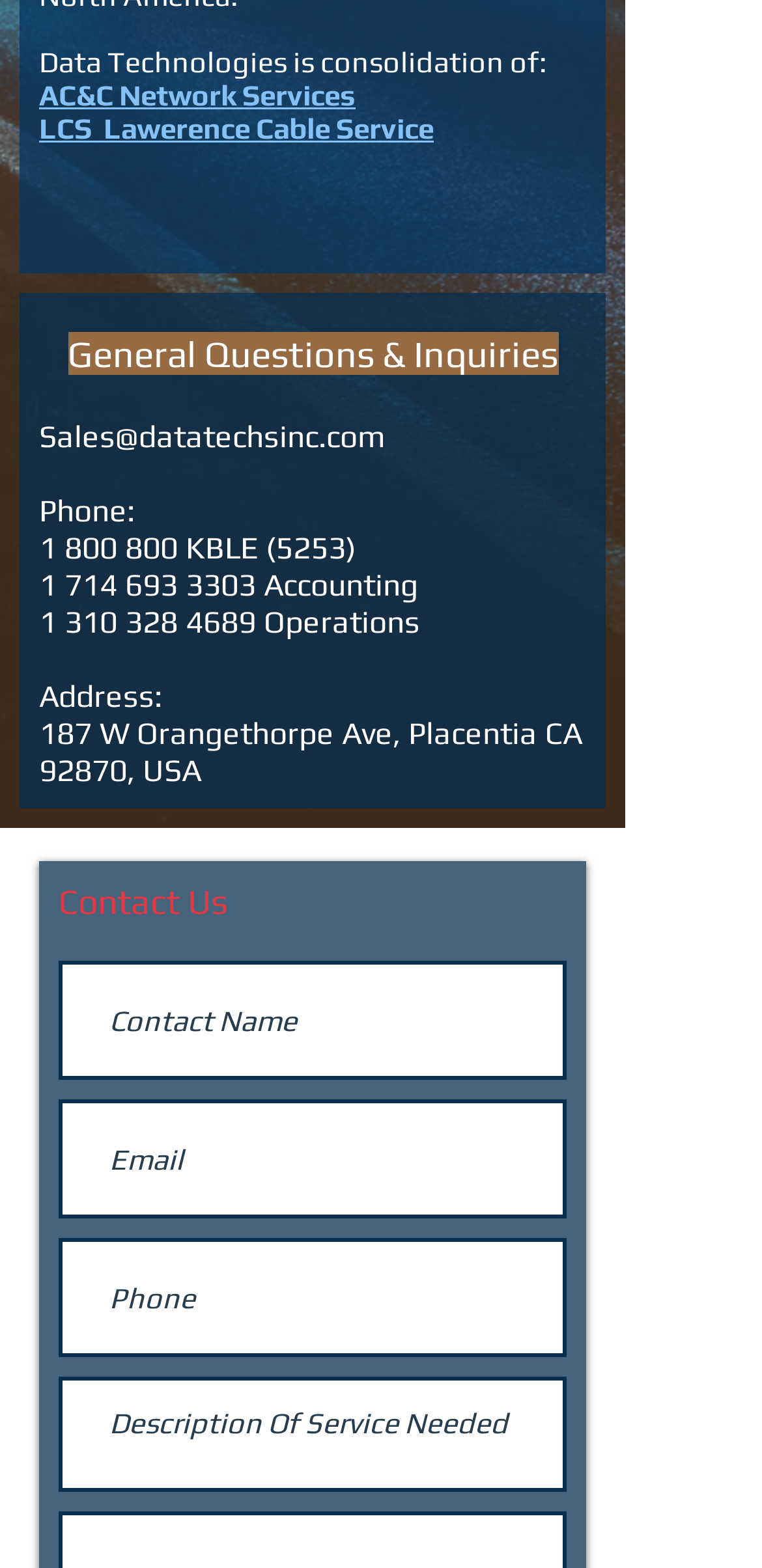Please identify the bounding box coordinates of the clickable region that I should interact with to perform the following instruction: "Enter email". The coordinates should be expressed as four float numbers between 0 and 1, i.e., [left, top, right, bottom].

[0.077, 0.701, 0.744, 0.777]